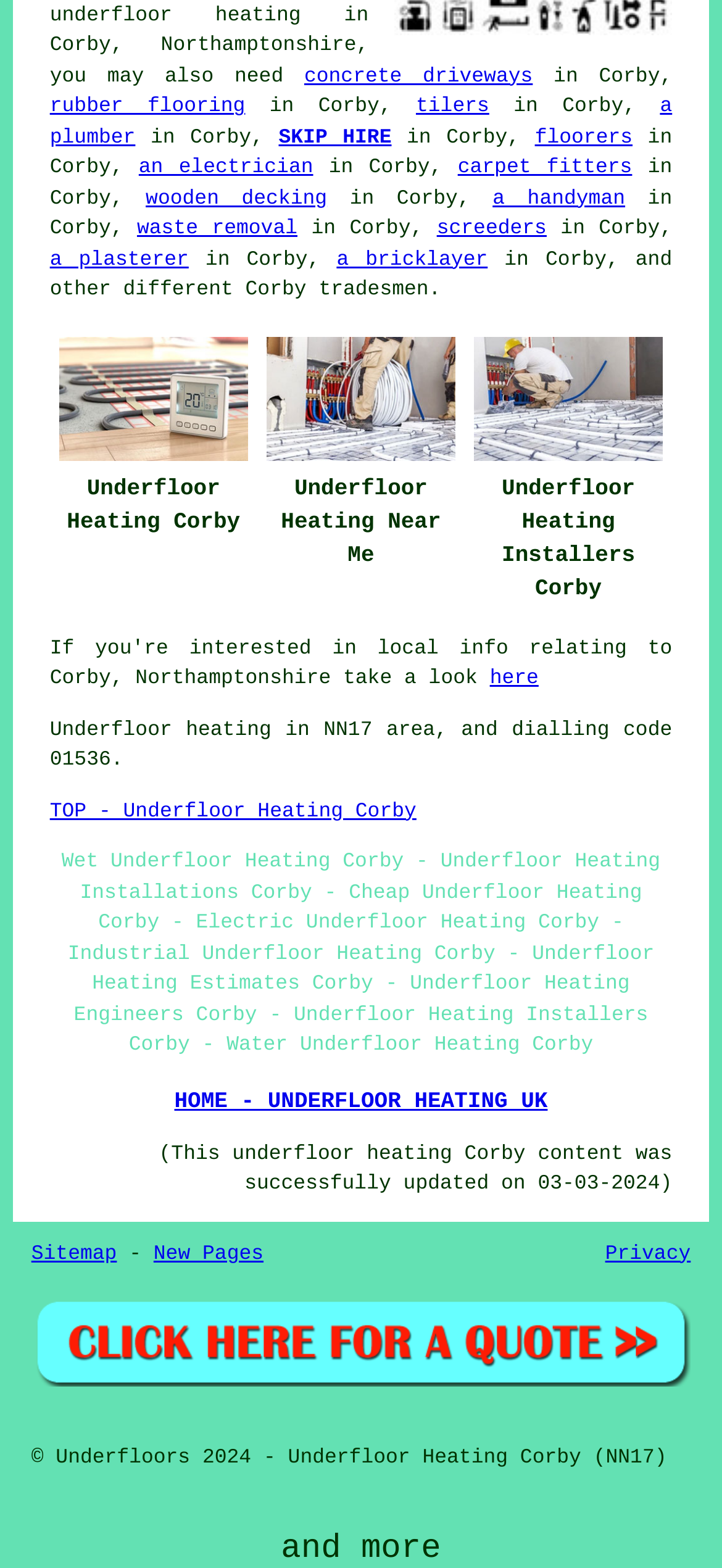Could you highlight the region that needs to be clicked to execute the instruction: "click here"?

[0.678, 0.426, 0.746, 0.44]